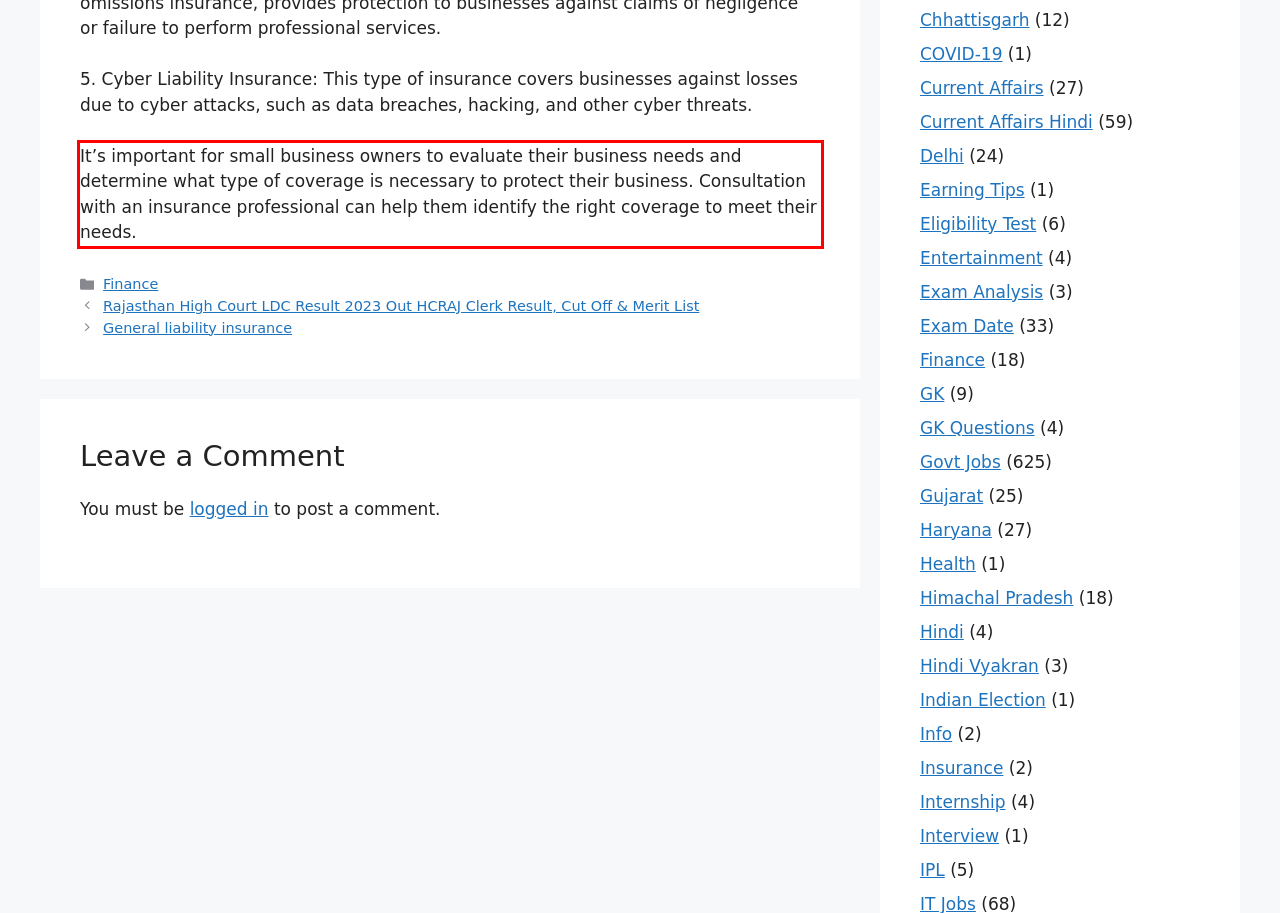Given a screenshot of a webpage with a red bounding box, please identify and retrieve the text inside the red rectangle.

It’s important for small business owners to evaluate their business needs and determine what type of coverage is necessary to protect their business. Consultation with an insurance professional can help them identify the right coverage to meet their needs.